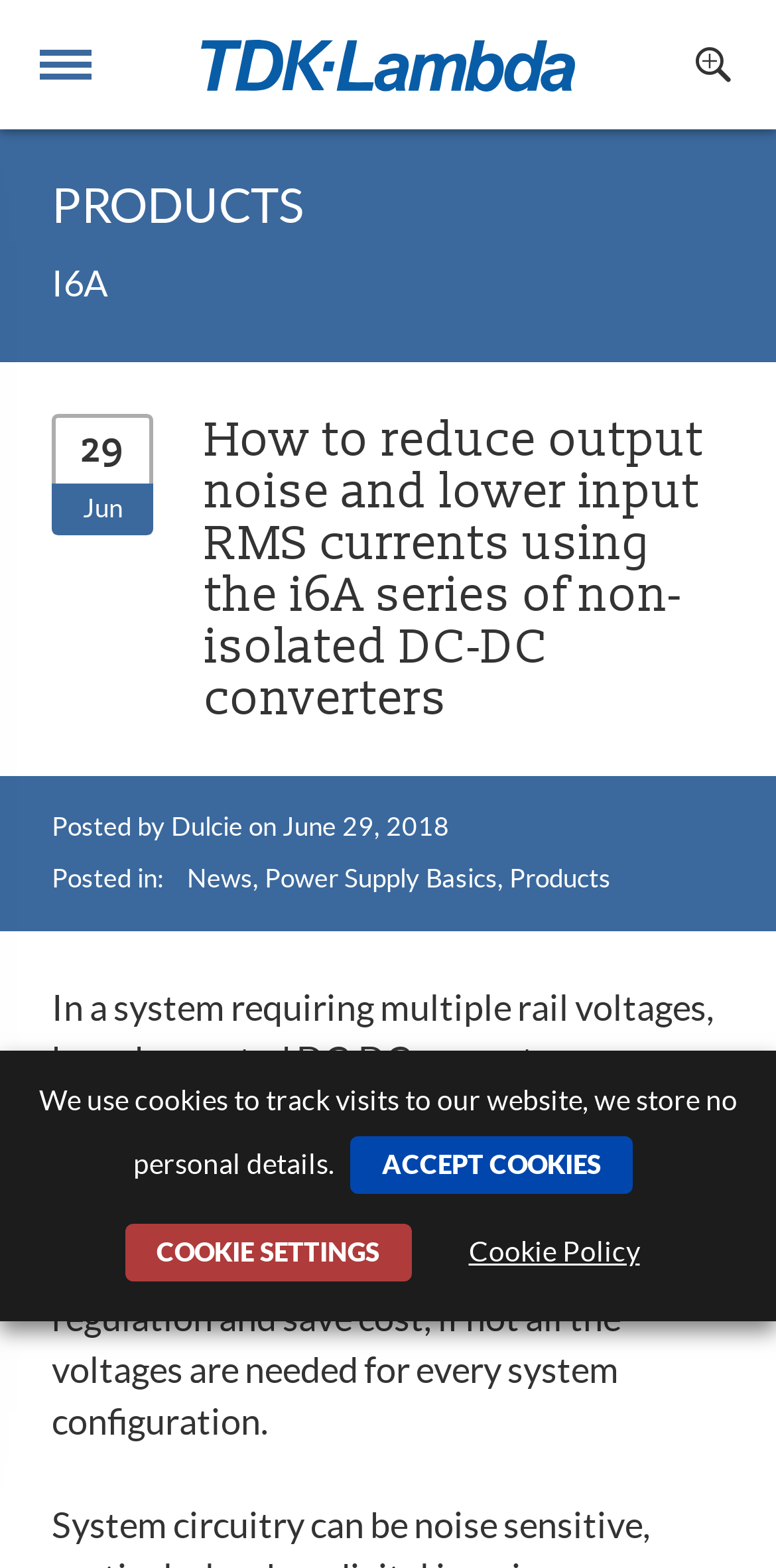What is the category of the blog post?
Based on the visual details in the image, please answer the question thoroughly.

The category of the blog post can be determined by reading the text 'Posted in: News, Power Supply Basics, Products' which indicates that the post is categorized under News.